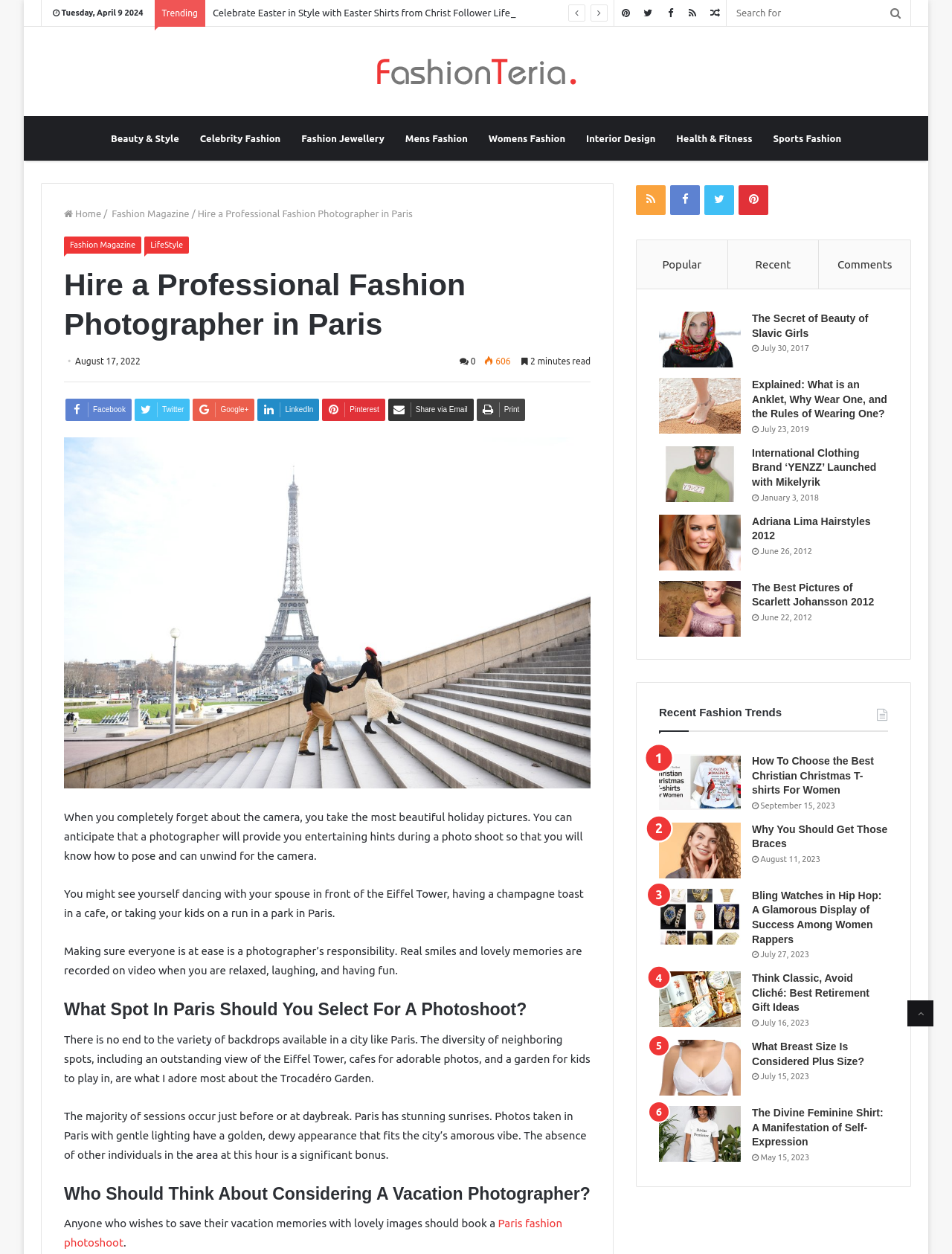Please predict the bounding box coordinates of the element's region where a click is necessary to complete the following instruction: "Go to the 'Beauty & Style' page". The coordinates should be represented by four float numbers between 0 and 1, i.e., [left, top, right, bottom].

[0.105, 0.093, 0.199, 0.128]